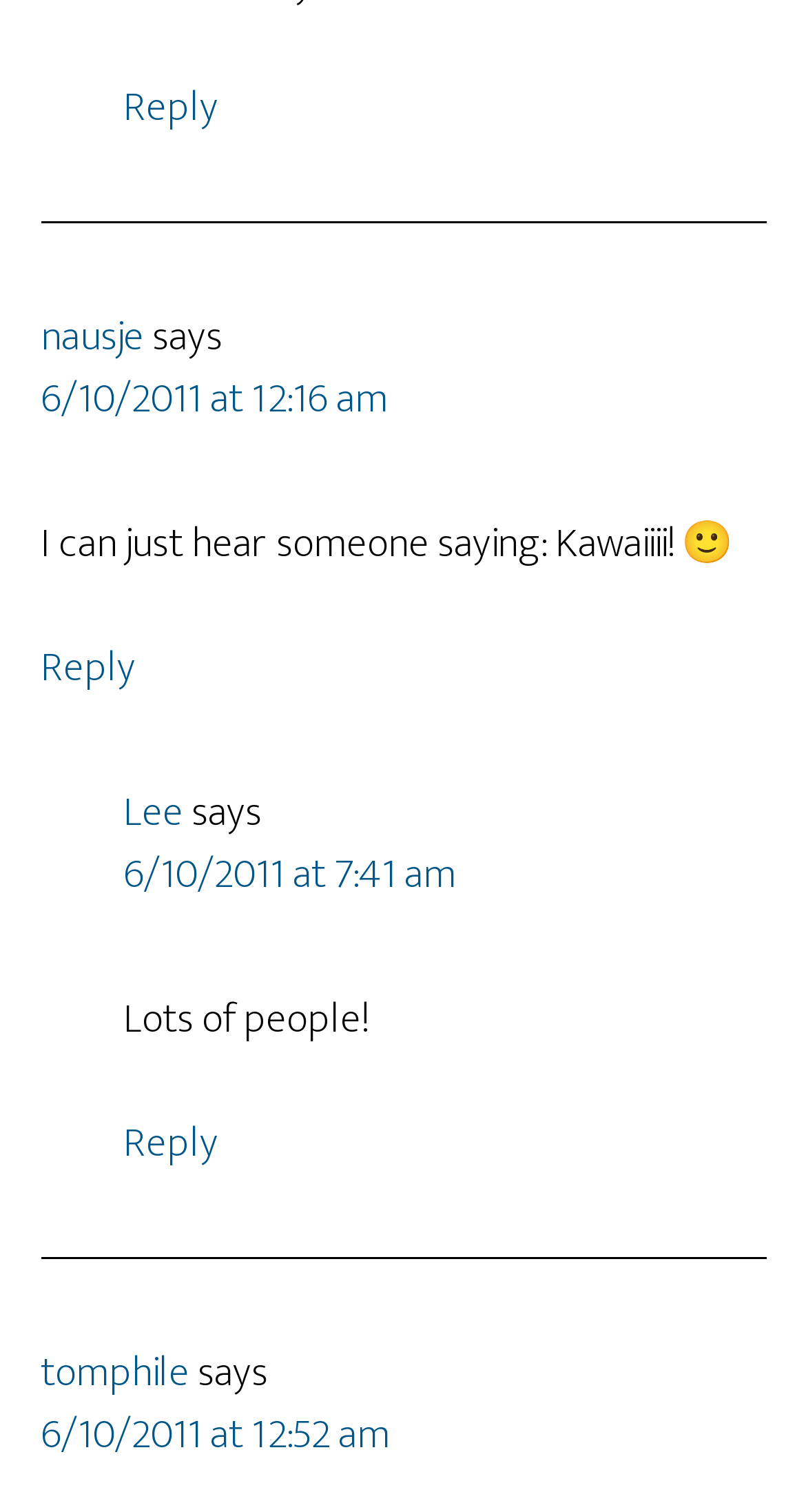Who is the author of the first comment?
Look at the image and respond with a one-word or short phrase answer.

nausje